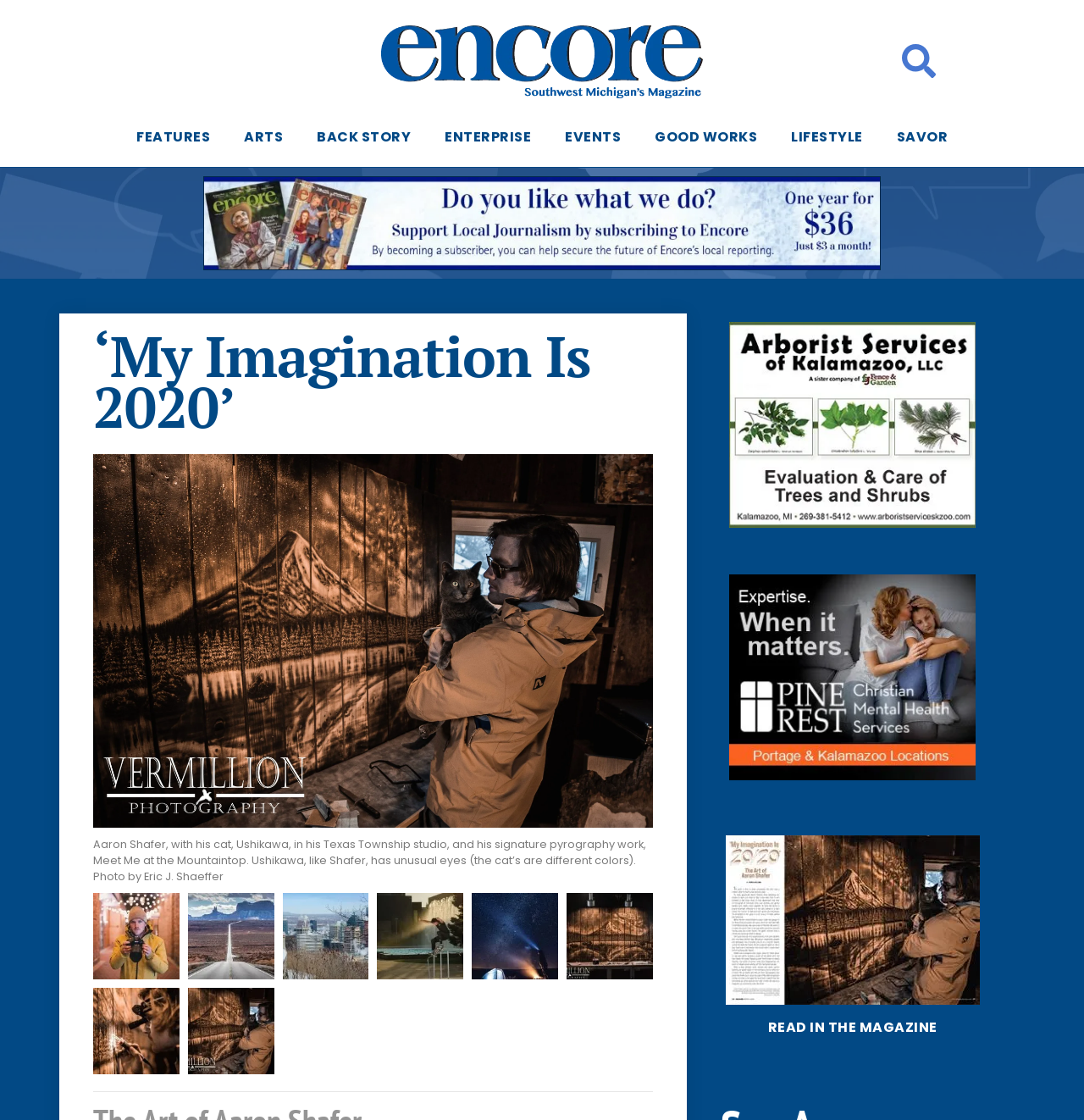What is the topic of the article?
Answer the question with as much detail as possible.

The article features an artist and his work, and the categories at the top of the page include 'ARTS', suggesting that the topic of the article is art.